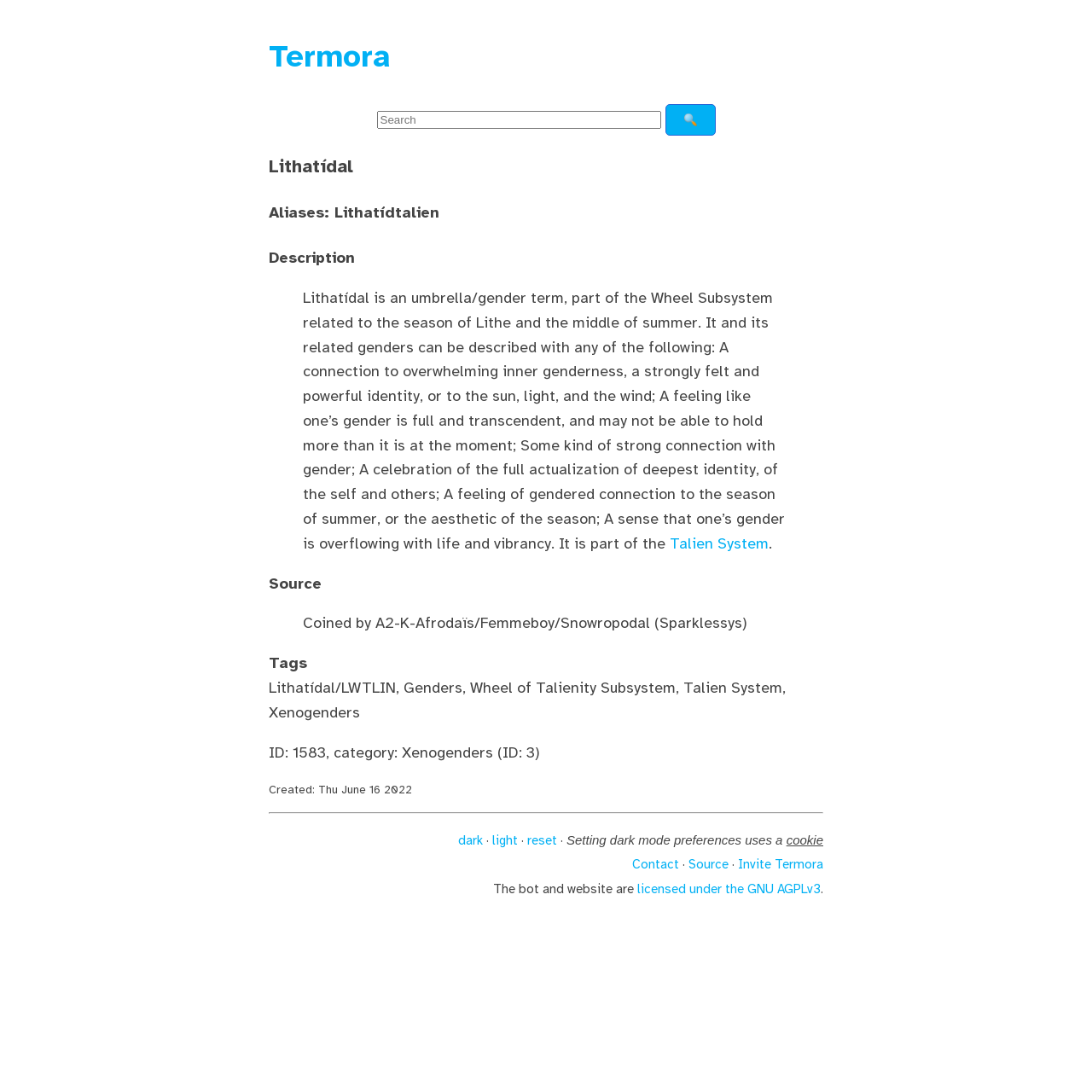Show me the bounding box coordinates of the clickable region to achieve the task as per the instruction: "Search for a term".

[0.345, 0.101, 0.605, 0.118]